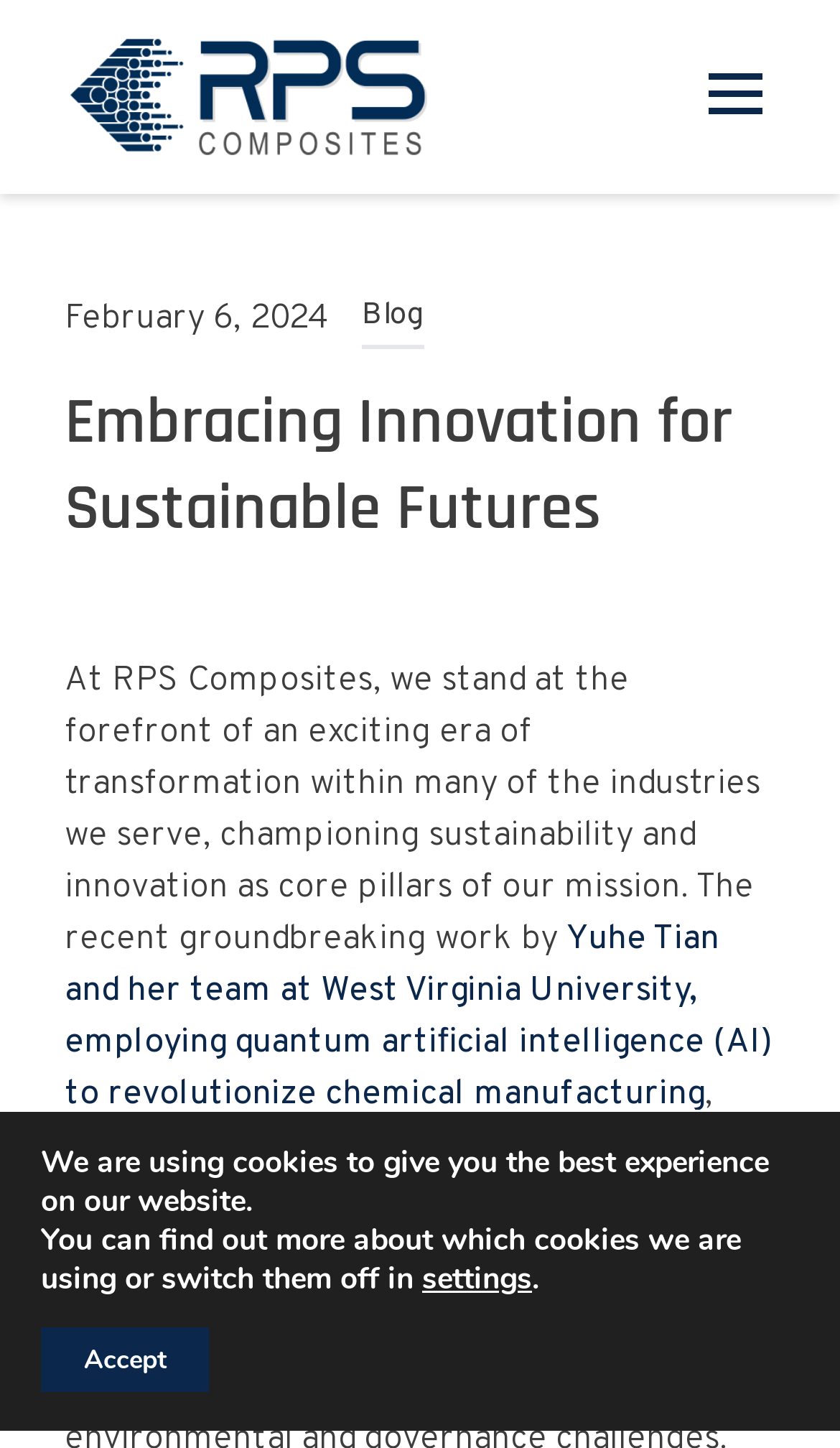Respond to the question below with a single word or phrase:
What is the purpose of the button 'Toggle navigation'?

To expand or collapse navigation